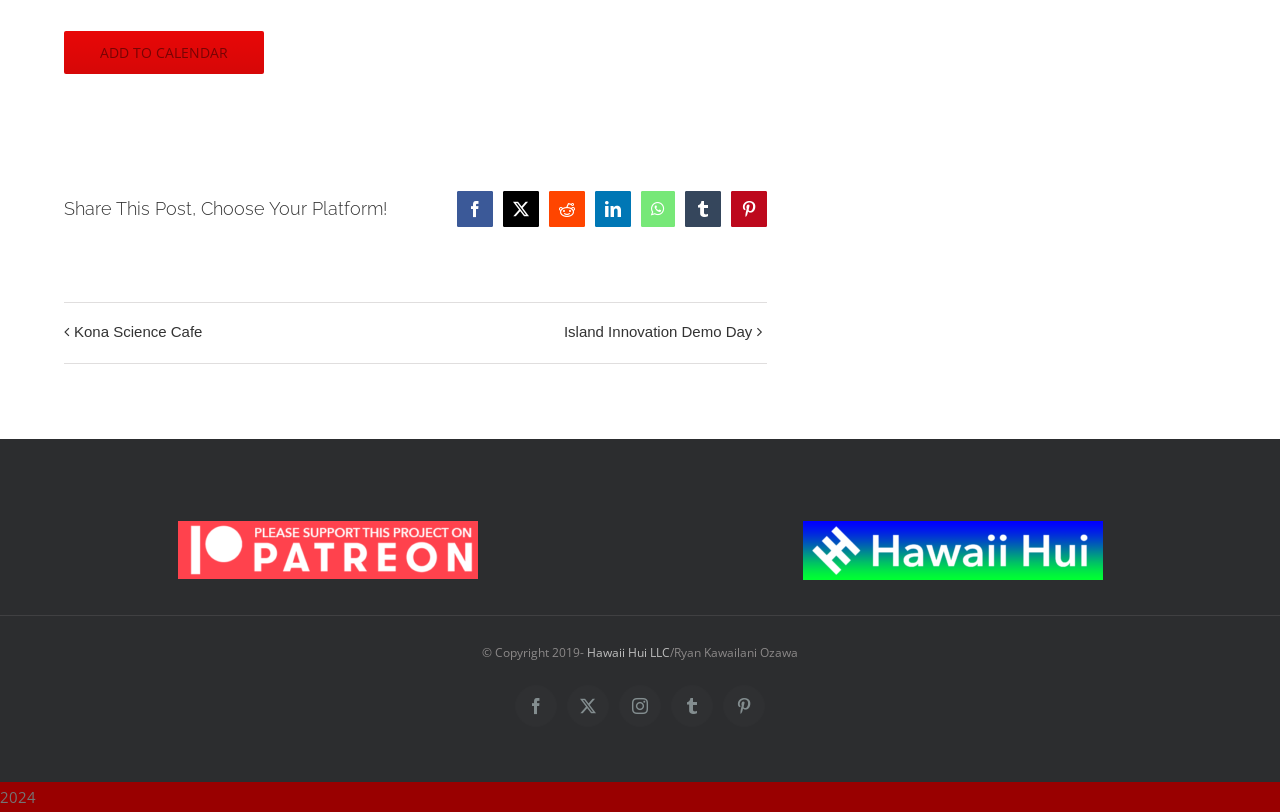Answer in one word or a short phrase: 
What is the company name mentioned in the footer?

Hawaii Hui LLC